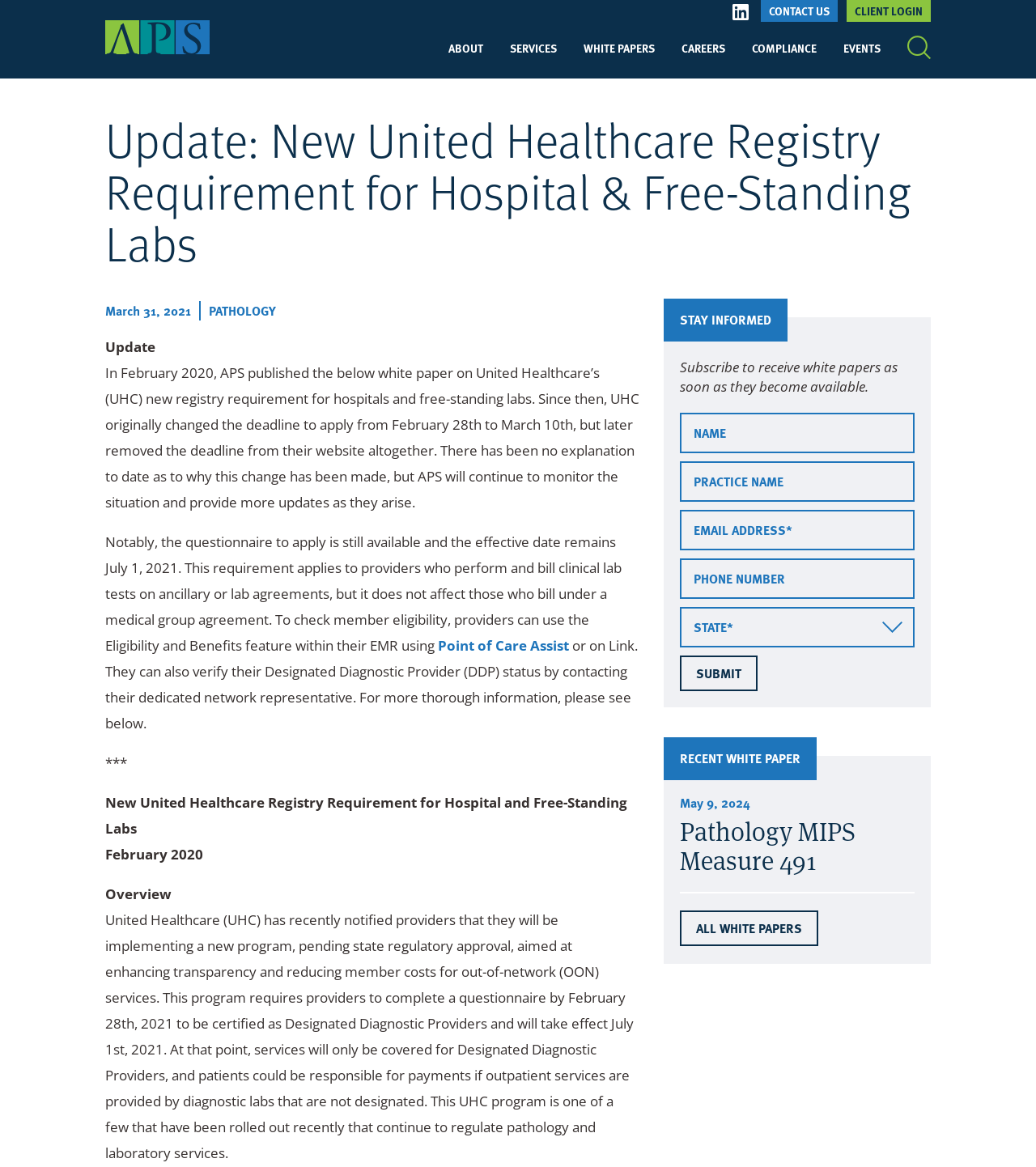Could you highlight the region that needs to be clicked to execute the instruction: "Search for articles"?

None